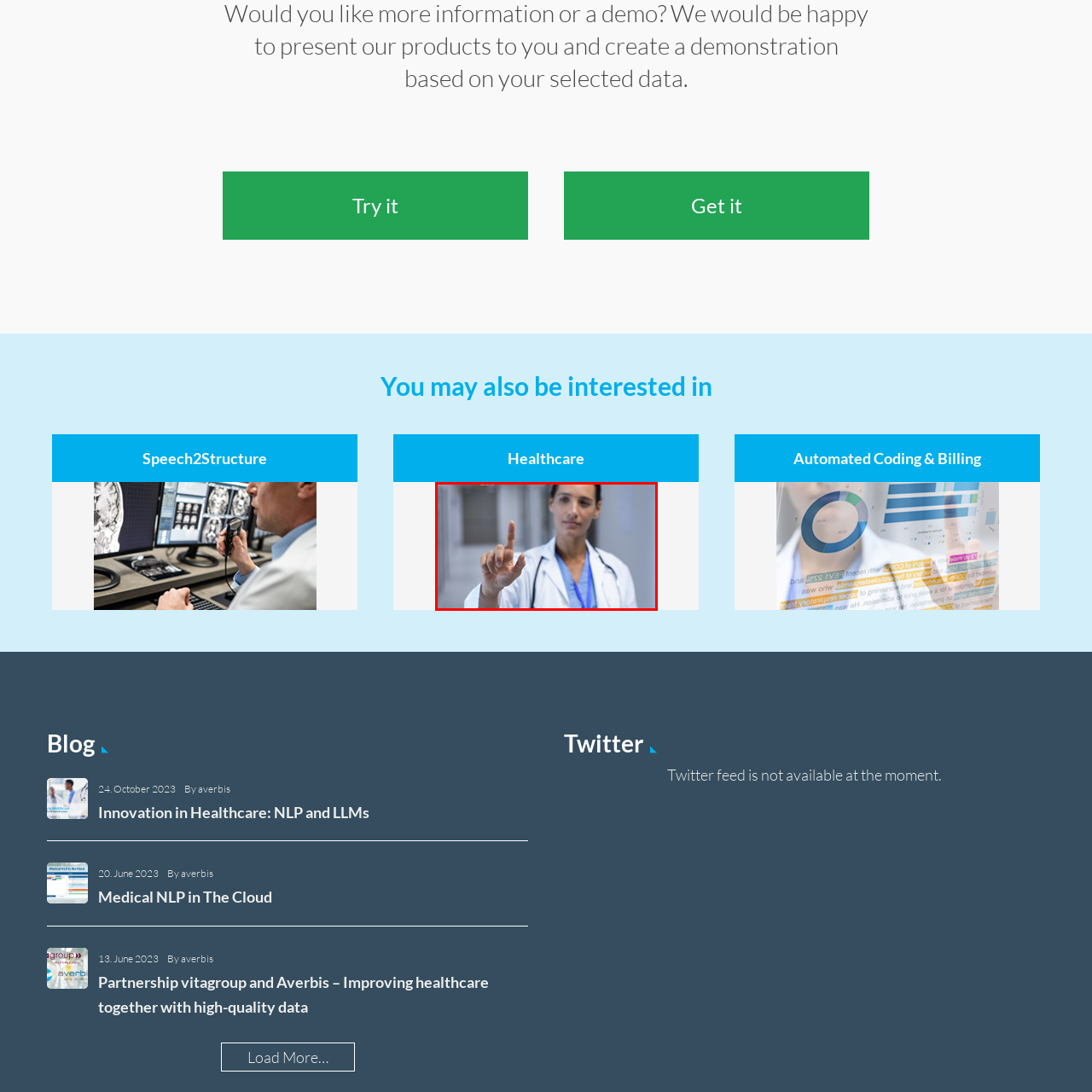What is the doctor interacting with?
Refer to the image highlighted by the red box and give a one-word or short-phrase answer reflecting what you see.

Invisible touchscreen